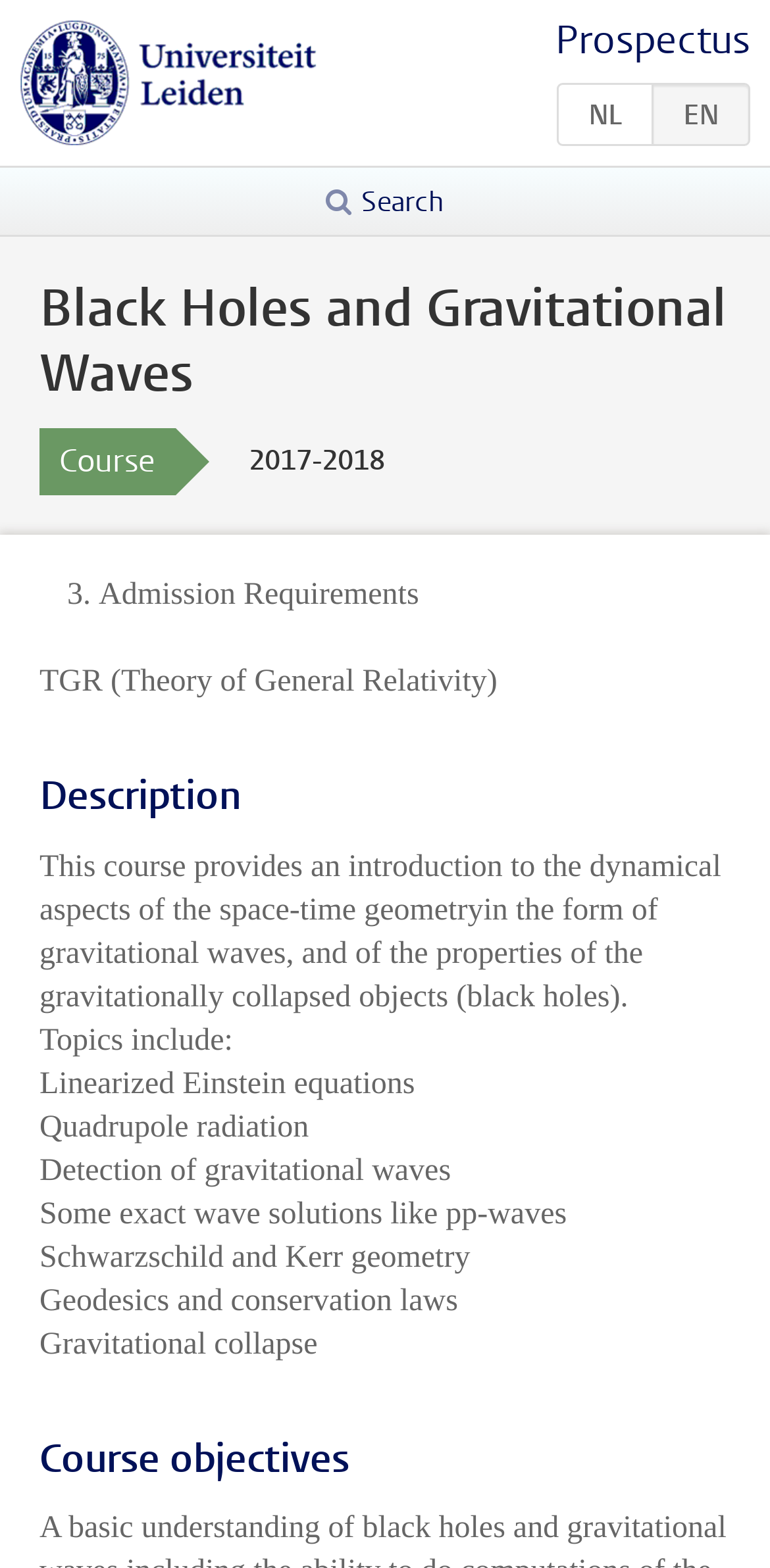Please provide a brief answer to the following inquiry using a single word or phrase:
What is the course name?

Black Holes and Gravitational Waves